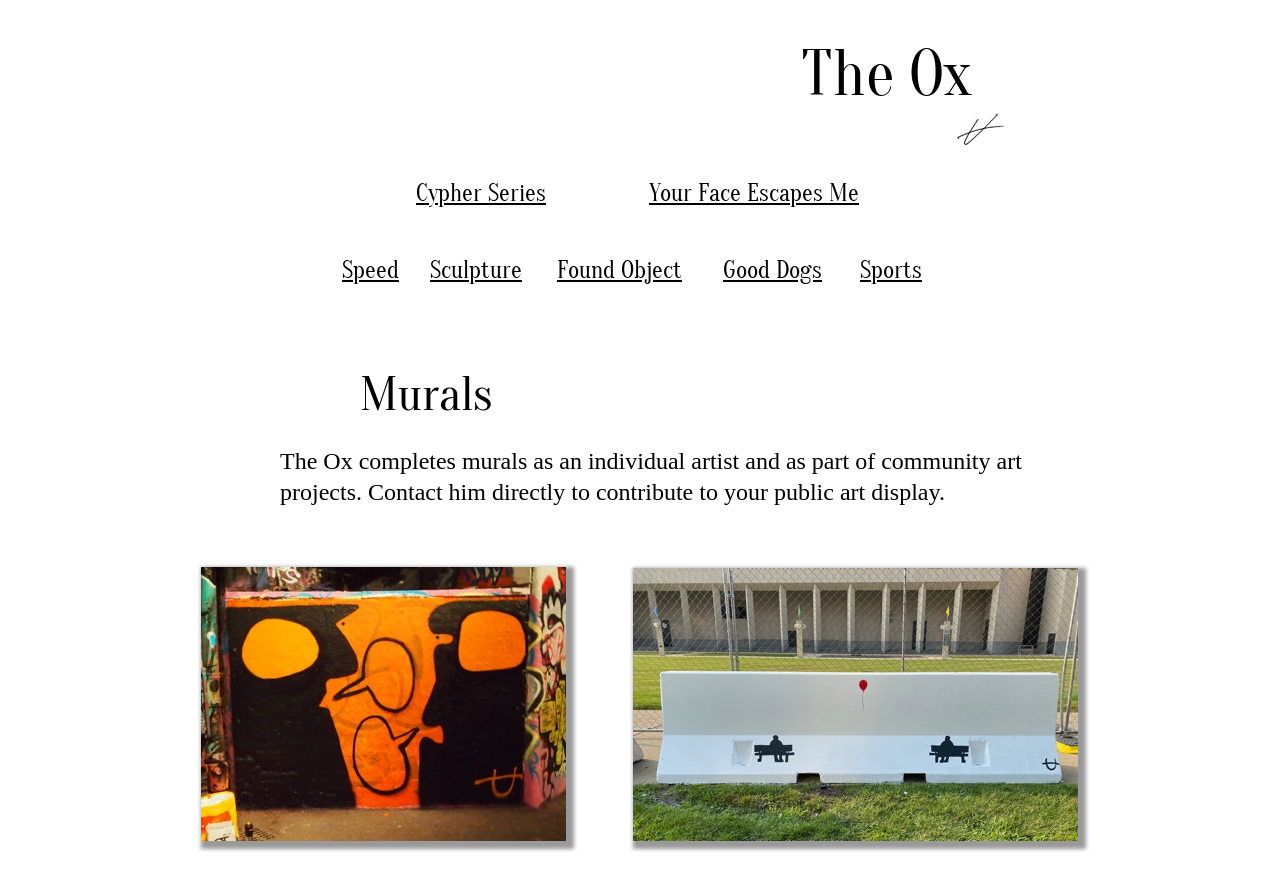What type of art does the artist create?
Give a thorough and detailed response to the question.

The meta description of the webpage is 'Murals', and there is a StaticText element with the text 'Murals' at coordinates [0.281, 0.416, 0.384, 0.478]. This indicates that the artist creates murals.